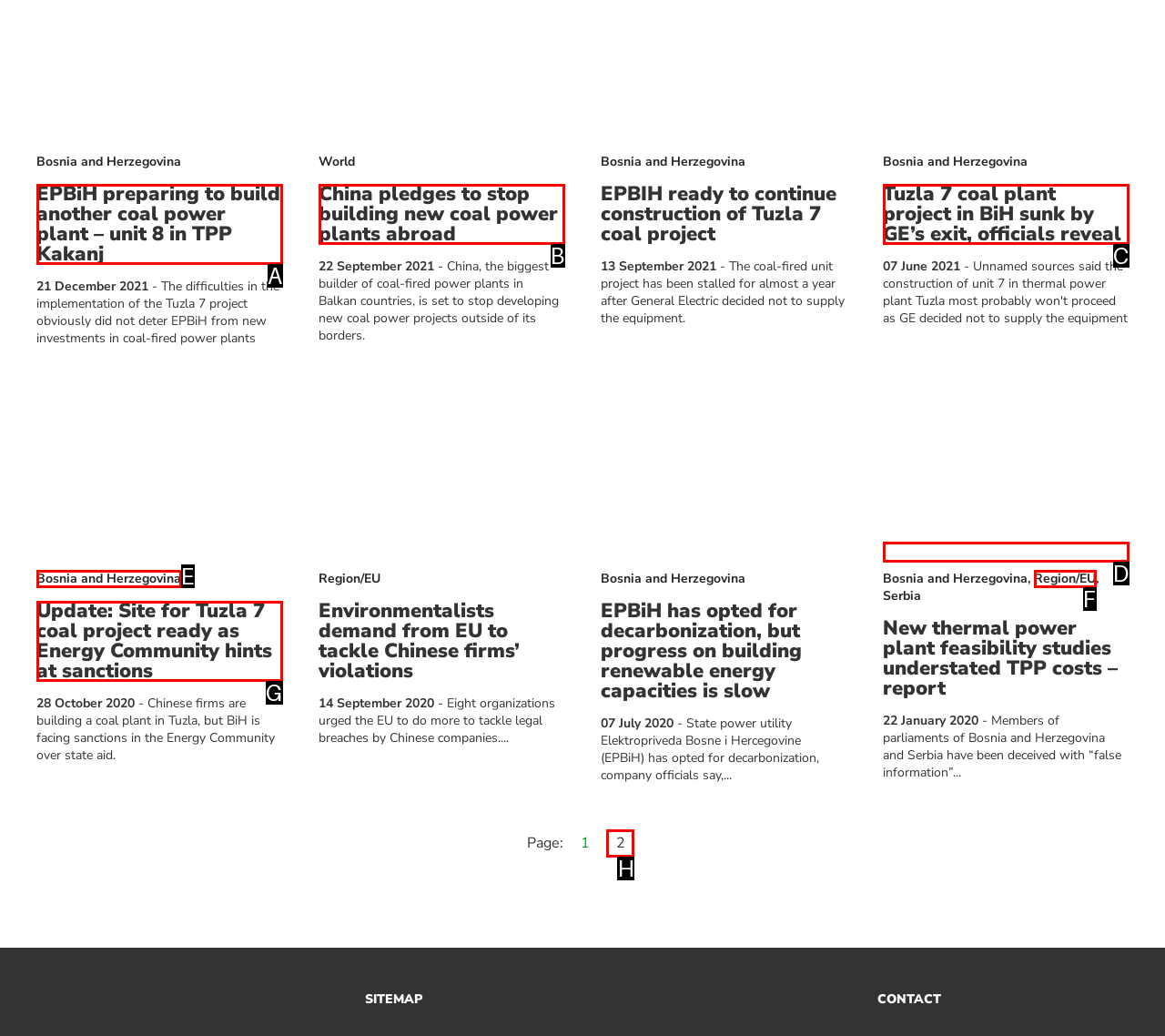Choose the HTML element that best fits the given description: Region/EU. Answer by stating the letter of the option.

F